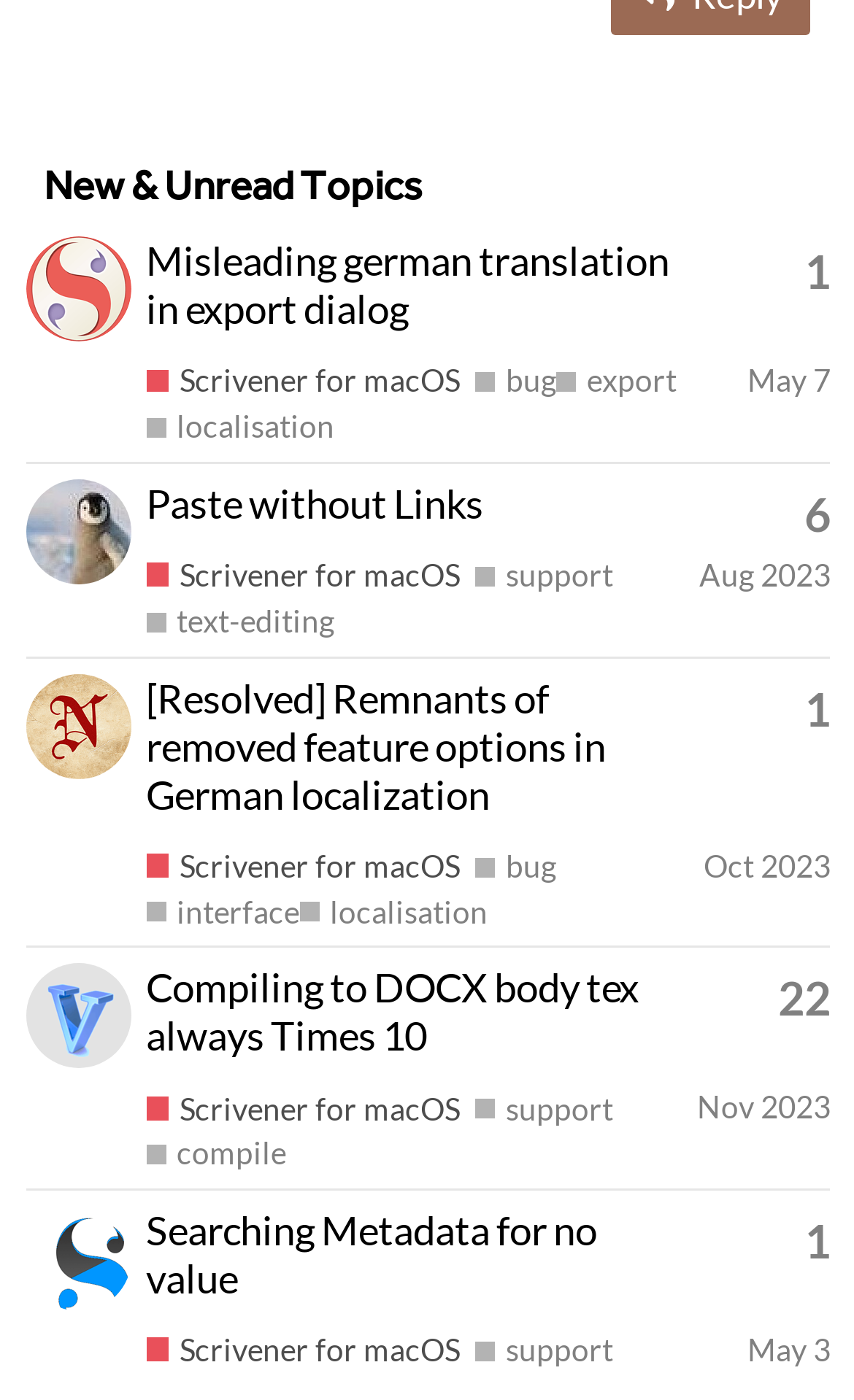What is the topic title of the first row?
Refer to the image and answer the question using a single word or phrase.

Misleading german translation in export dialog